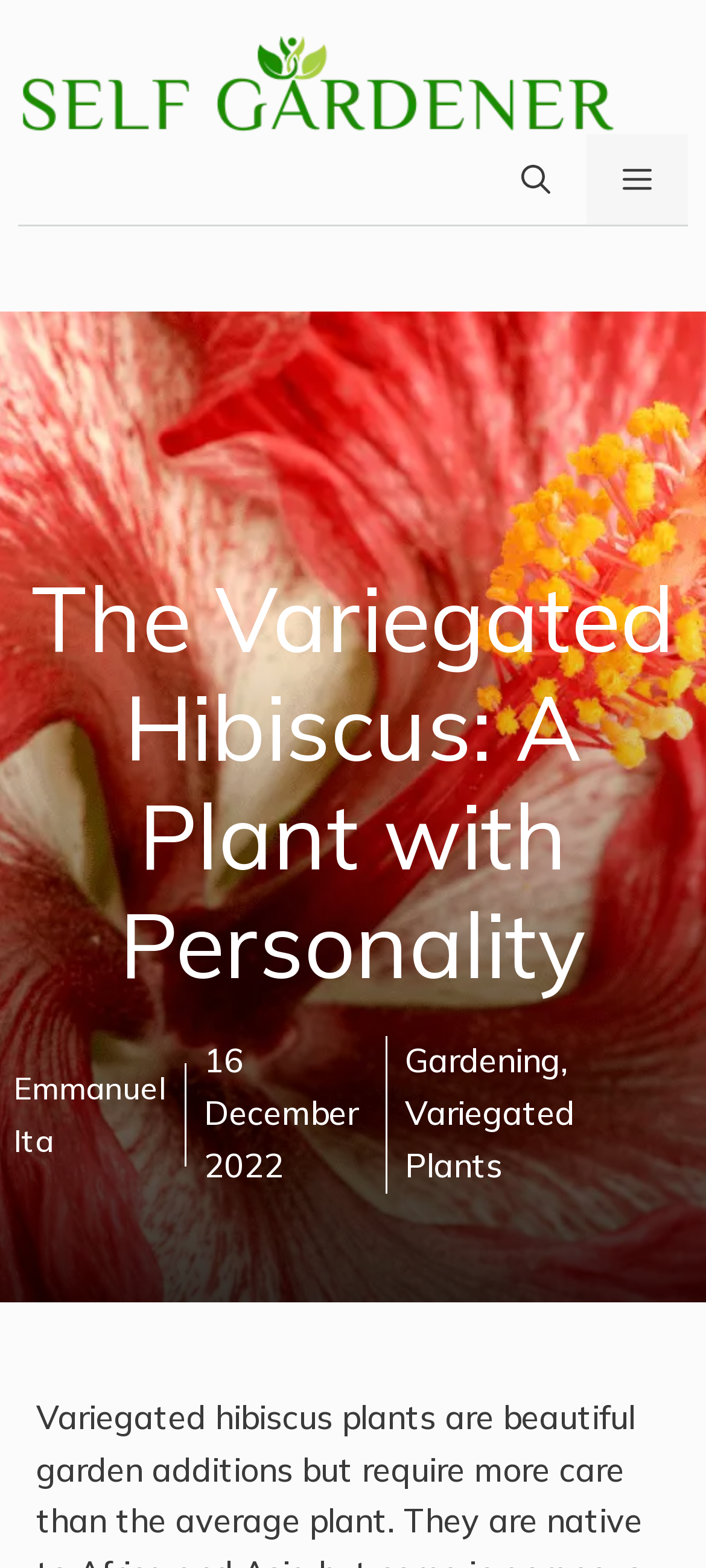Identify and extract the main heading of the webpage.

The Variegated Hibiscus: A Plant with Personality